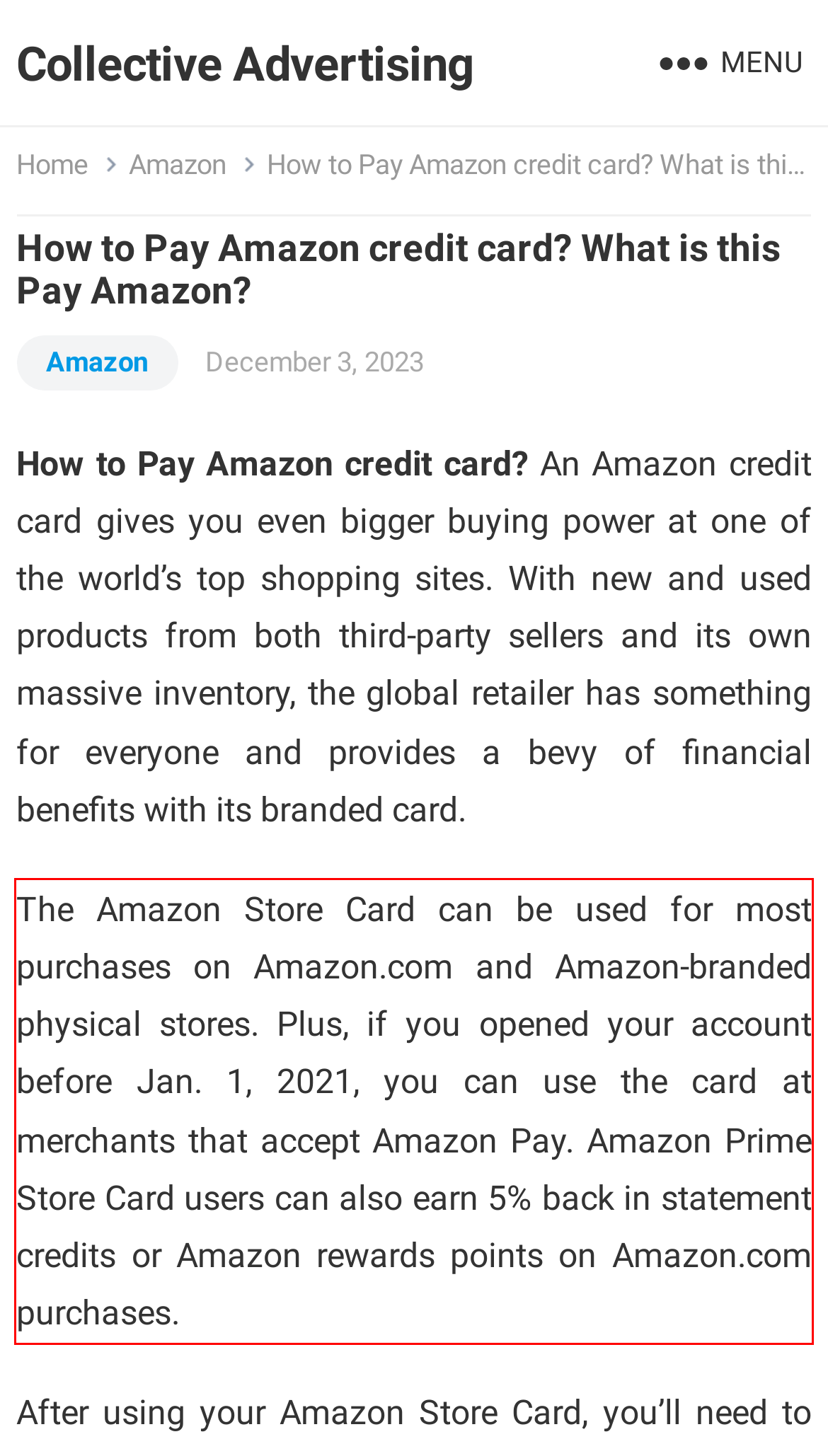Identify the text within the red bounding box on the webpage screenshot and generate the extracted text content.

The Amazon Store Card can be used for most purchases on Amazon.com and Amazon-branded physical stores. Plus, if you opened your account before Jan. 1, 2021, you can use the card at merchants that accept Amazon Pay. Amazon Prime Store Card users can also earn 5% back in statement credits or Amazon rewards points on Amazon.com purchases.